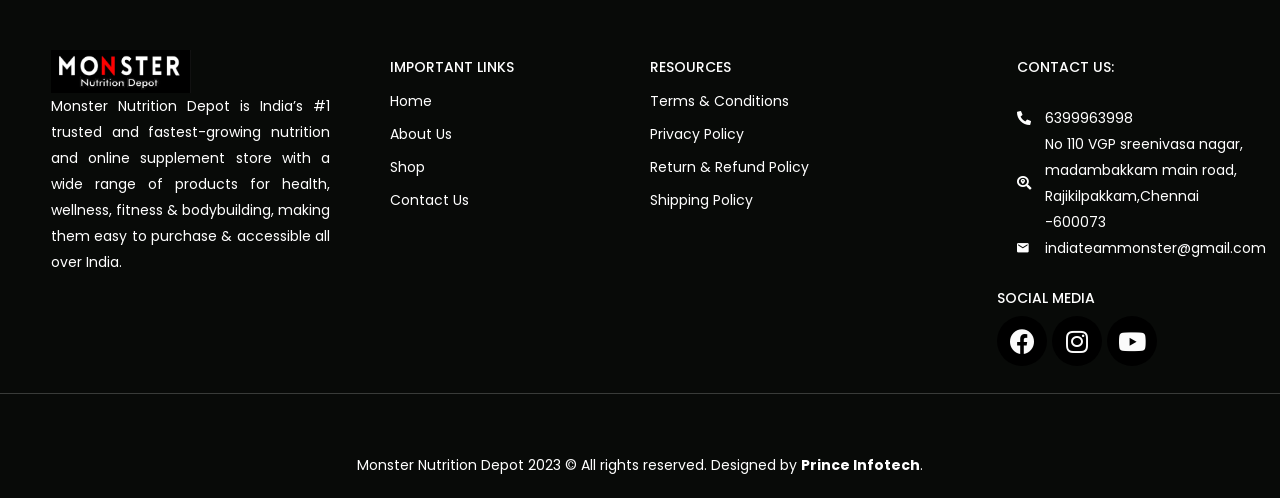Kindly determine the bounding box coordinates of the area that needs to be clicked to fulfill this instruction: "Visit About Us".

[0.305, 0.248, 0.353, 0.289]